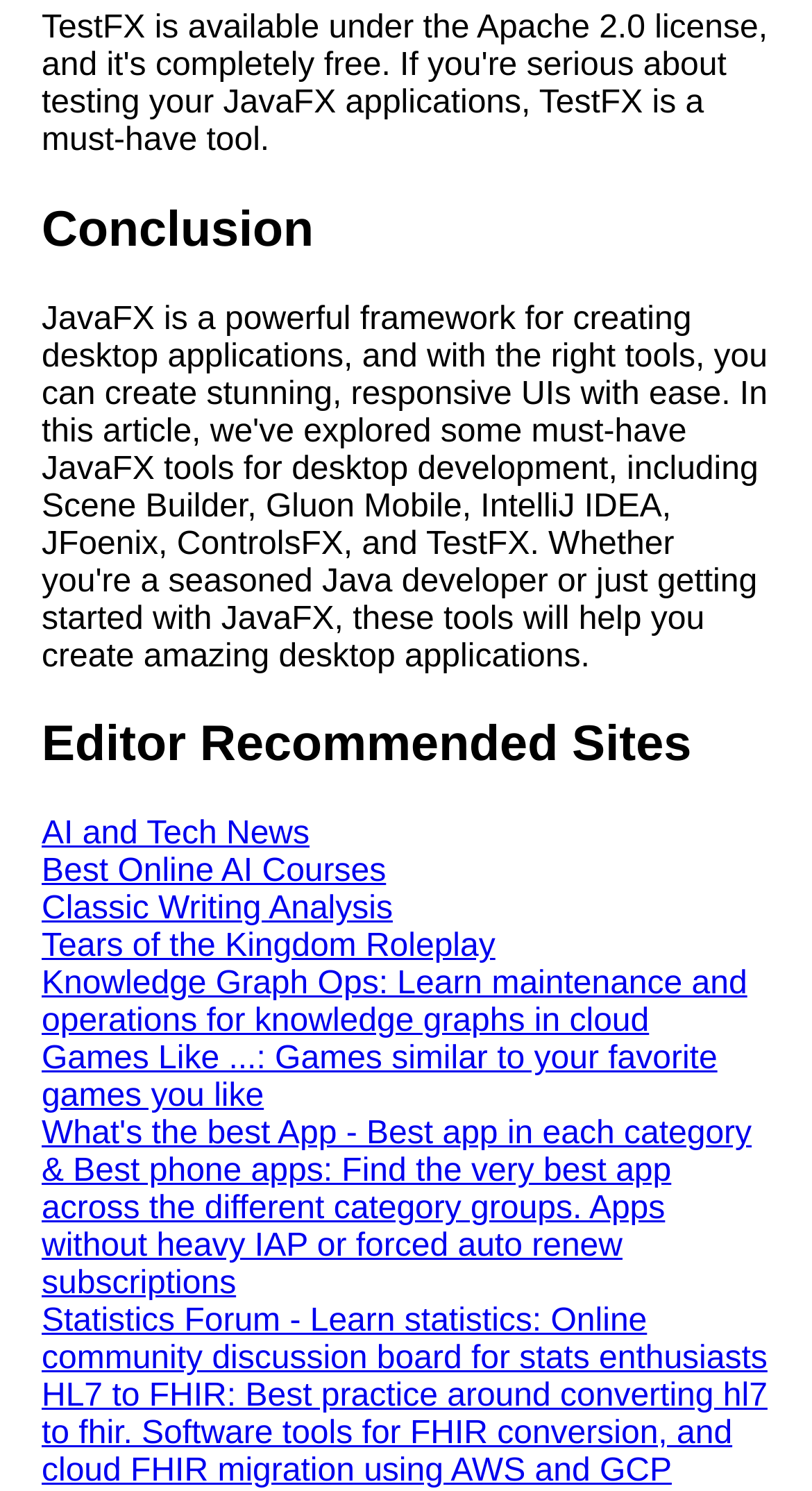Find the bounding box coordinates for the area that should be clicked to accomplish the instruction: "Read about Top 10 JavaFX opensource projects for desktop development".

[0.038, 0.088, 0.615, 0.186]